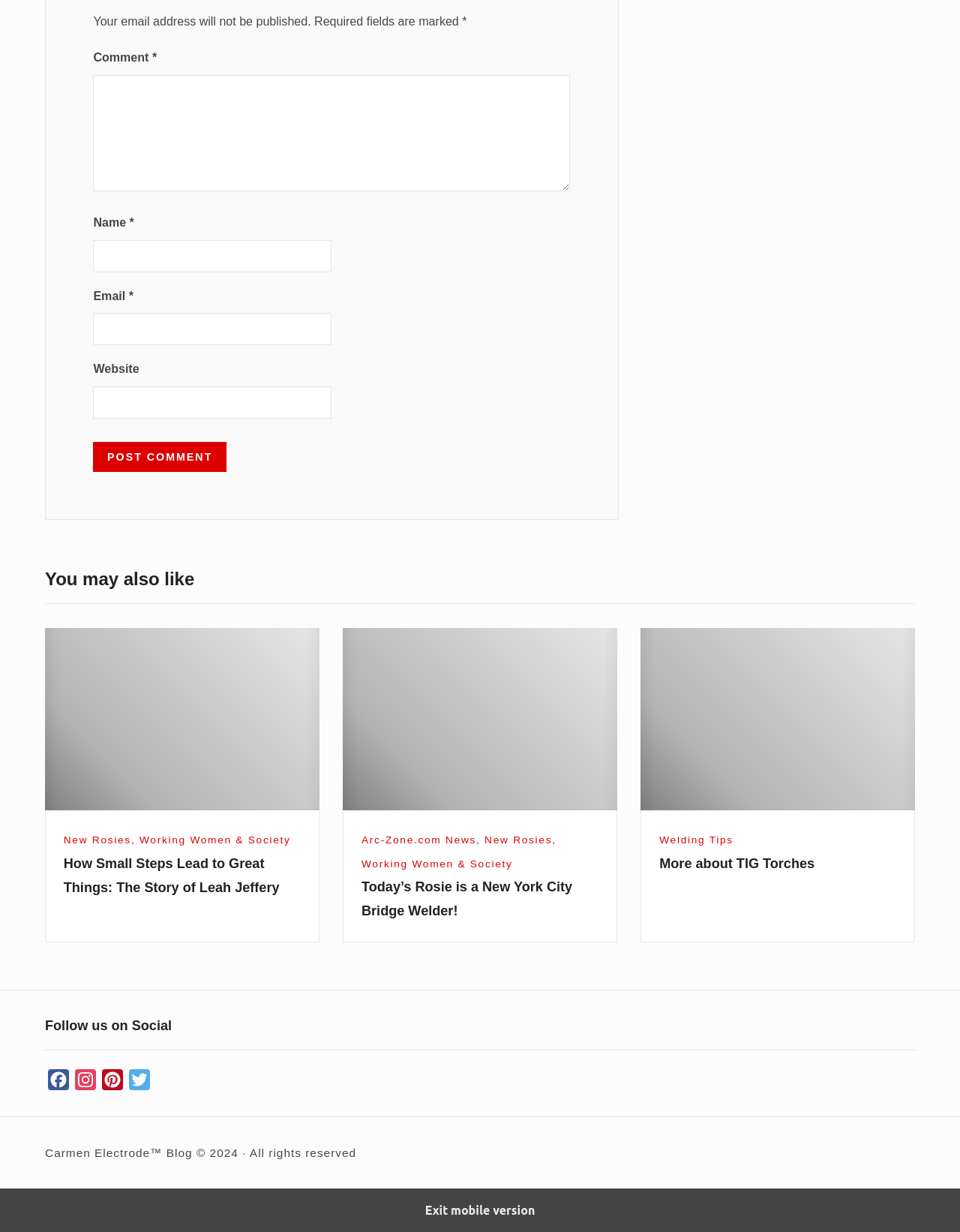Please examine the image and answer the question with a detailed explanation:
What is the theme of the related articles section?

The related articles section contains links to articles with titles such as 'How Small Steps Lead to Great Things: The Story of Leah Jeffery' and 'Today’s Rosie is a New York City Bridge Welder!'. These titles suggest that the theme of this section is women and their achievements in various fields of work.